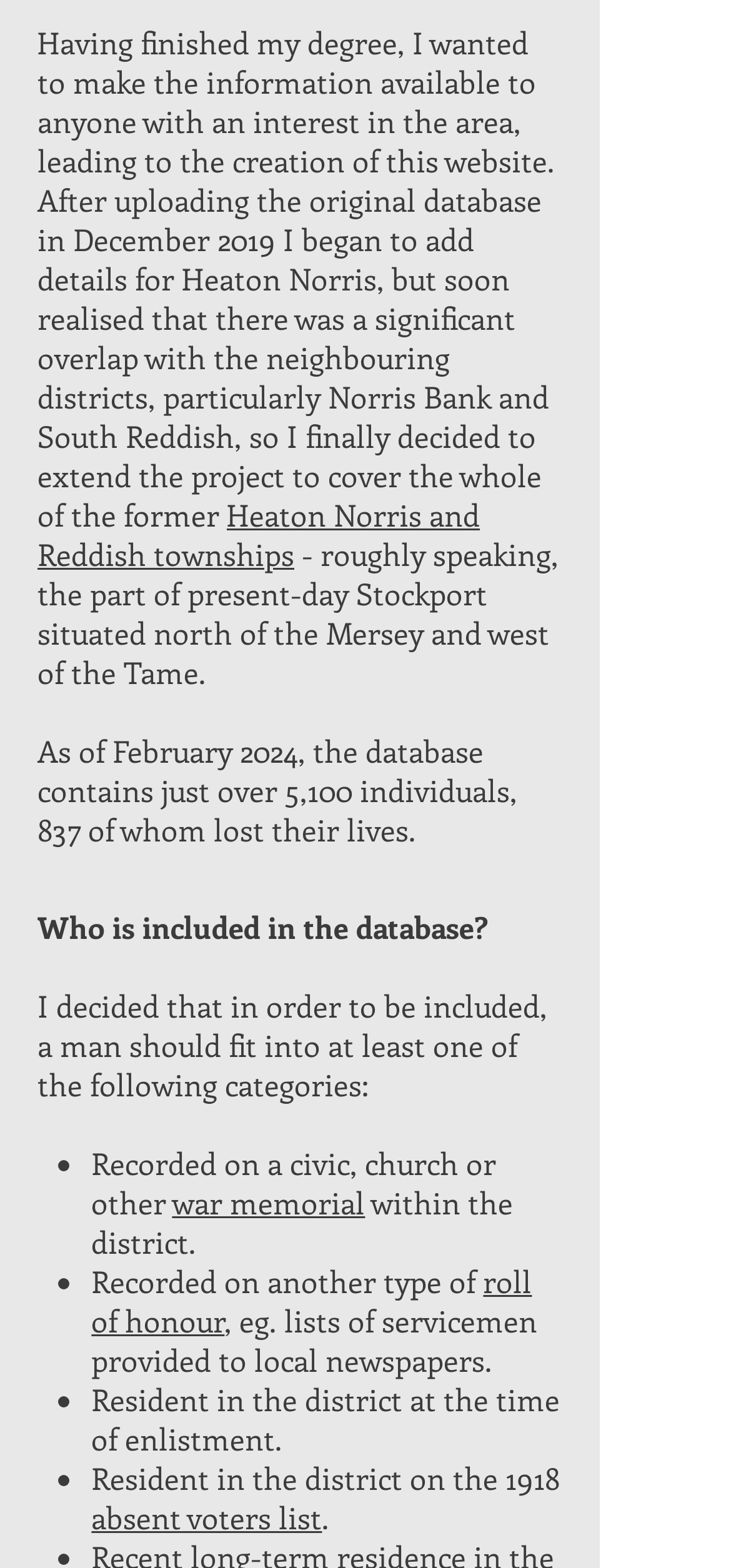Locate the bounding box of the user interface element based on this description: "war memorial".

[0.235, 0.754, 0.499, 0.779]